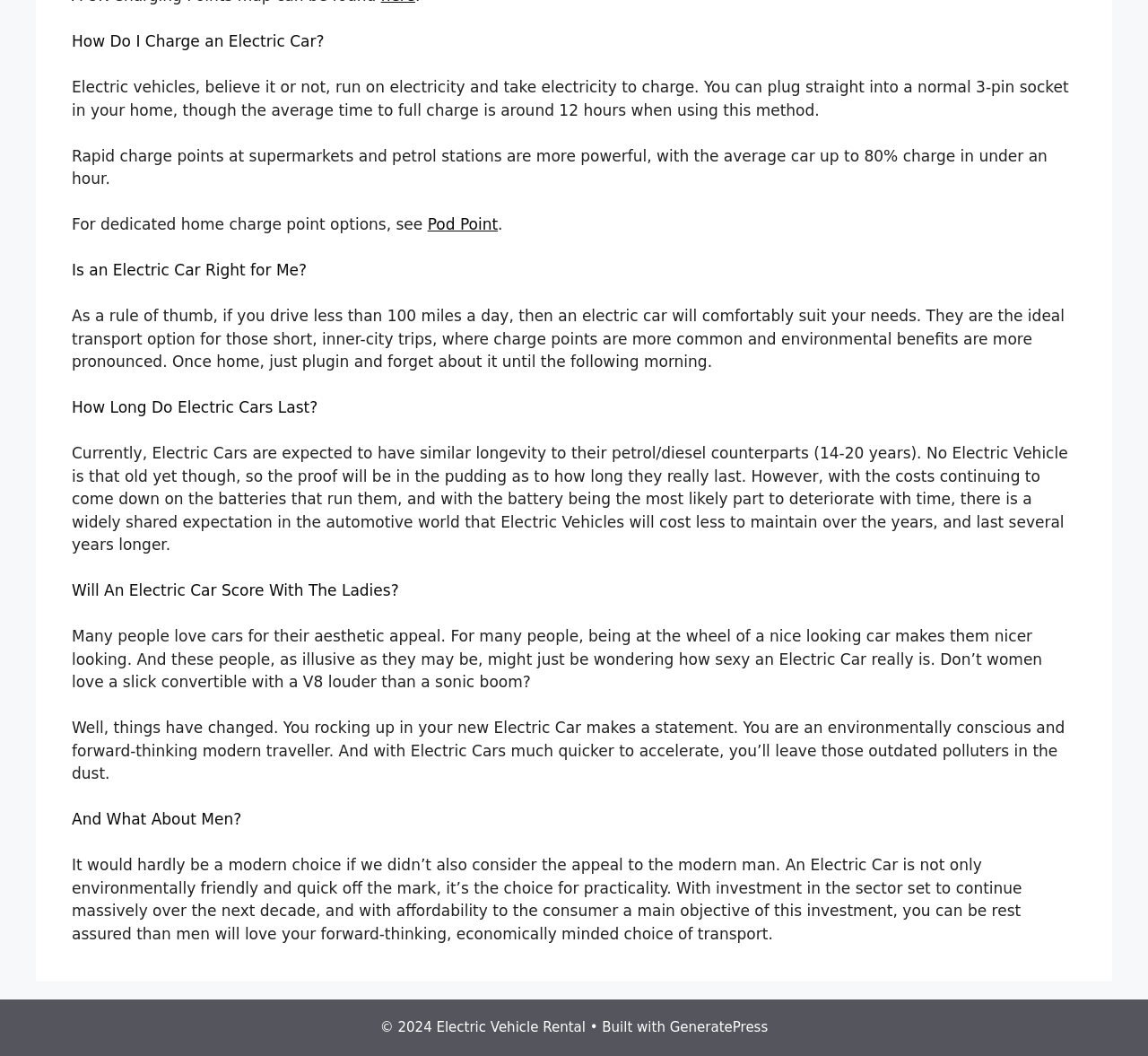Using the element description And What About Men?, predict the bounding box coordinates for the UI element. Provide the coordinates in (top-left x, top-left y, bottom-right x, bottom-right y) format with values ranging from 0 to 1.

[0.062, 0.768, 0.21, 0.785]